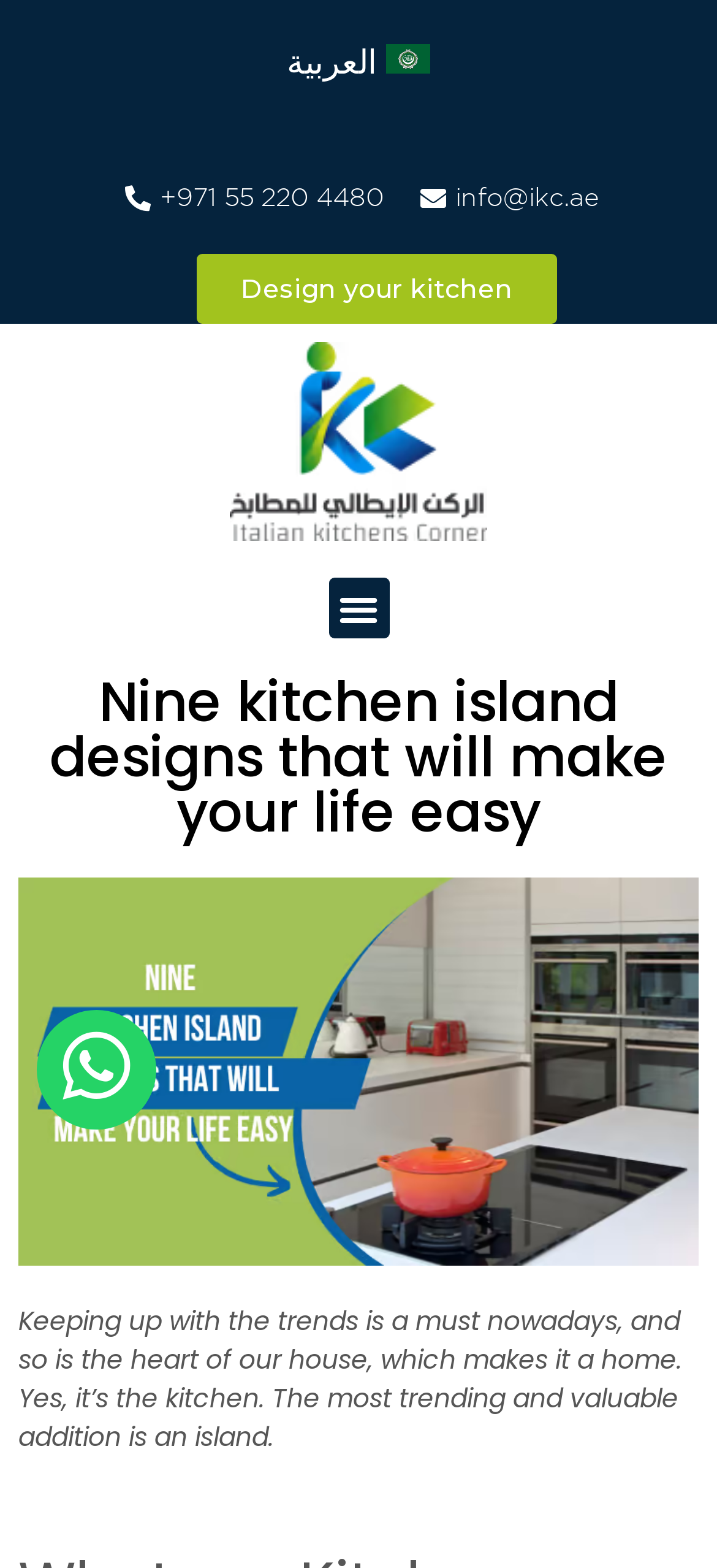What is the purpose of the button in the top section?
Utilize the information in the image to give a detailed answer to the question.

I found the purpose of the button by looking at its label, which says 'Menu Toggle'. This suggests that the button is used to toggle the menu on and off, which is a common functionality in website navigation.